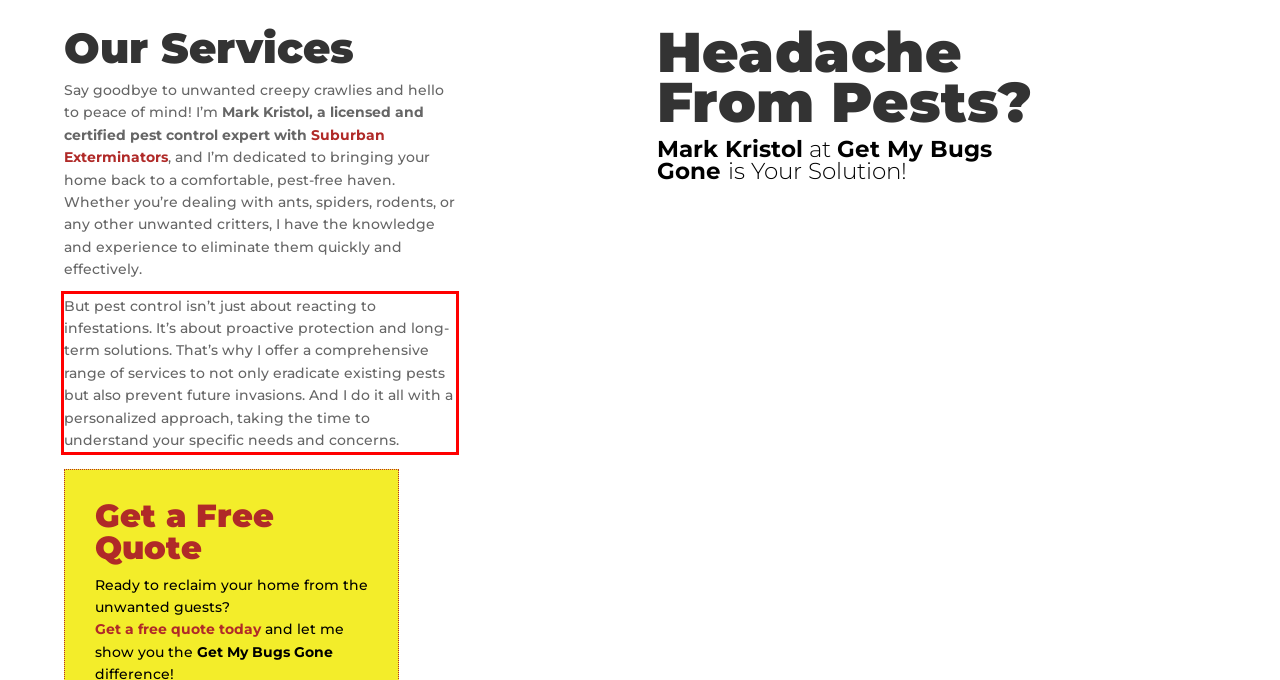Please perform OCR on the text content within the red bounding box that is highlighted in the provided webpage screenshot.

But pest control isn’t just about reacting to infestations. It’s about proactive protection and long-term solutions. That’s why I offer a comprehensive range of services to not only eradicate existing pests but also prevent future invasions. And I do it all with a personalized approach, taking the time to understand your specific needs and concerns.